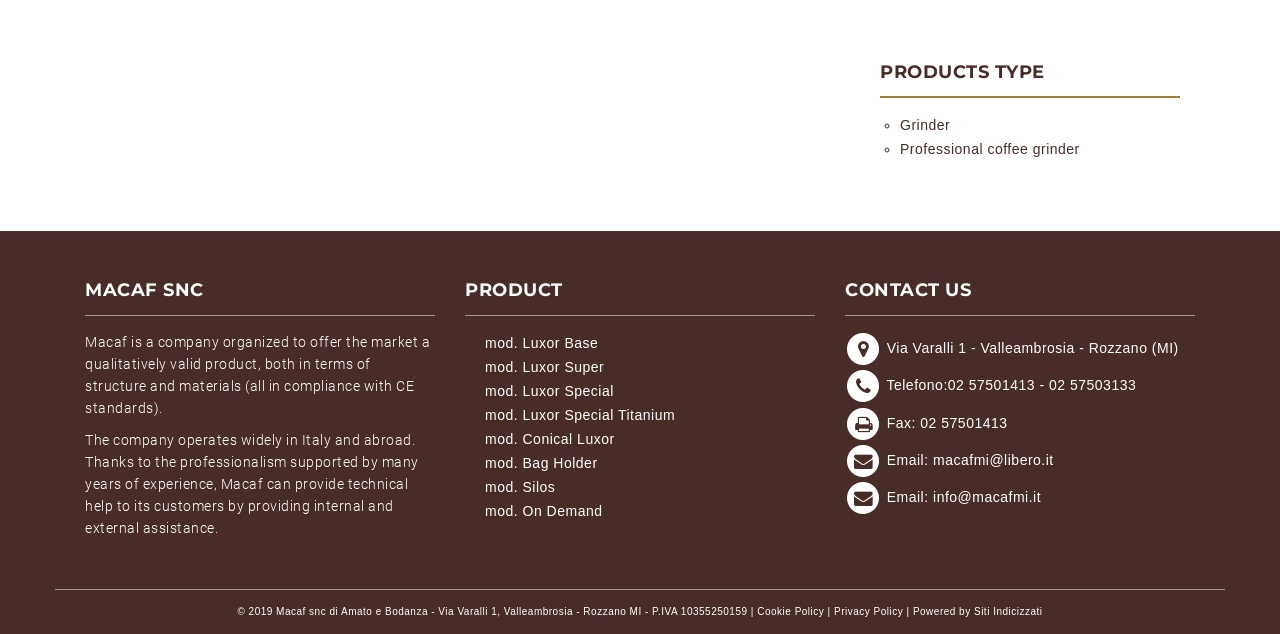Determine the bounding box coordinates of the clickable region to follow the instruction: "Click on Grinder".

[0.703, 0.185, 0.742, 0.21]